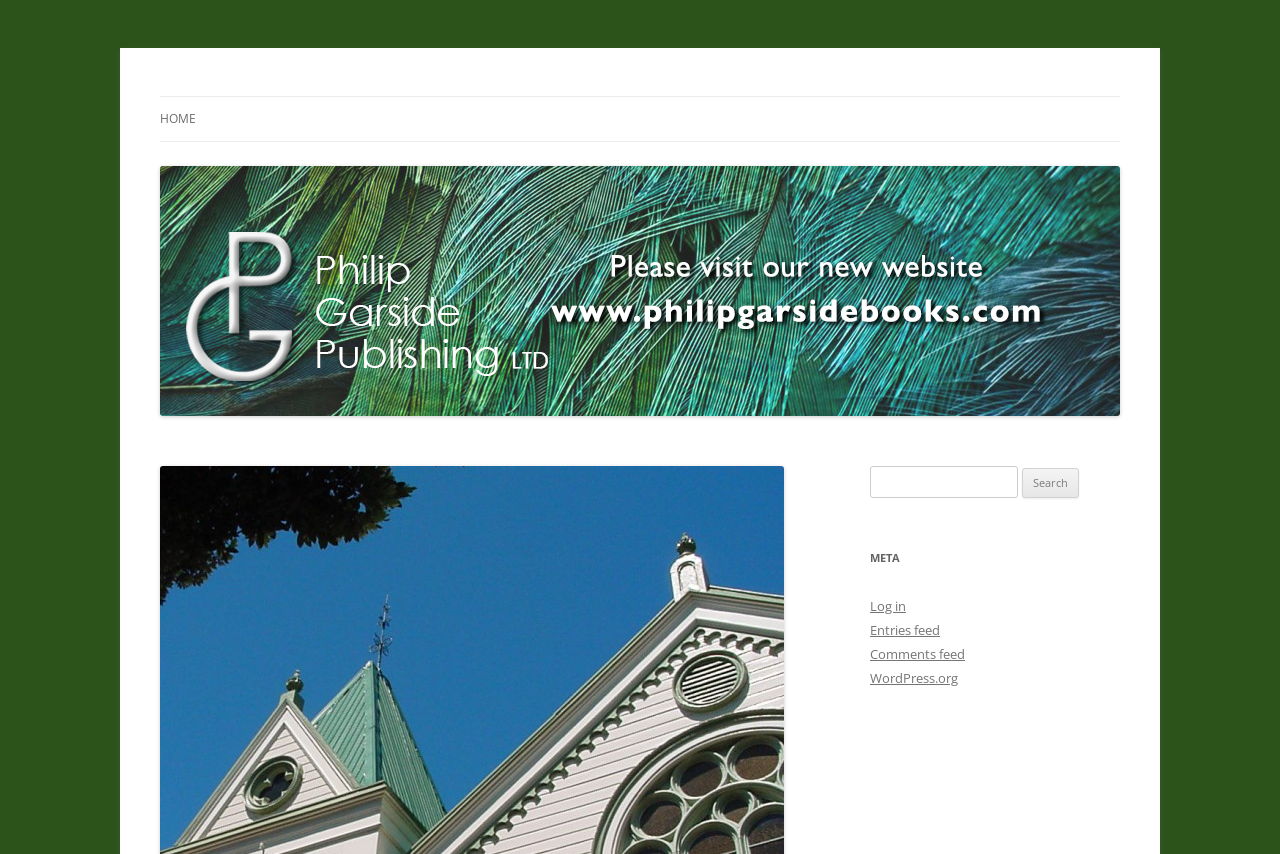What is the name of the publishing company?
Please answer the question with a detailed and comprehensive explanation.

The name of the publishing company can be found in the heading element at the top of the webpage, which is also a link. It is also mentioned in the image description and another link at the bottom of the webpage.